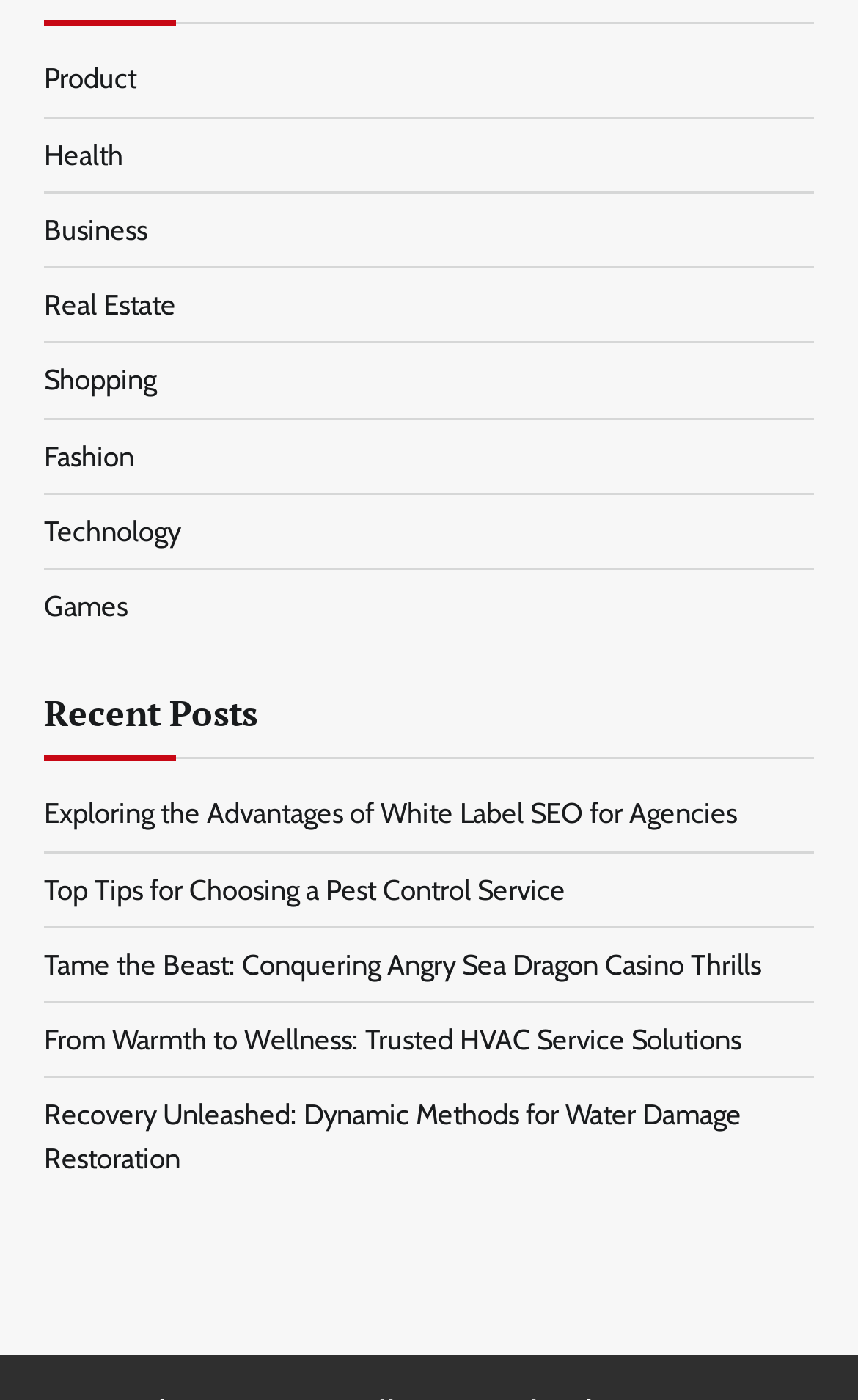Find the UI element described as: "Real Estate" and predict its bounding box coordinates. Ensure the coordinates are four float numbers between 0 and 1, [left, top, right, bottom].

[0.051, 0.206, 0.205, 0.23]